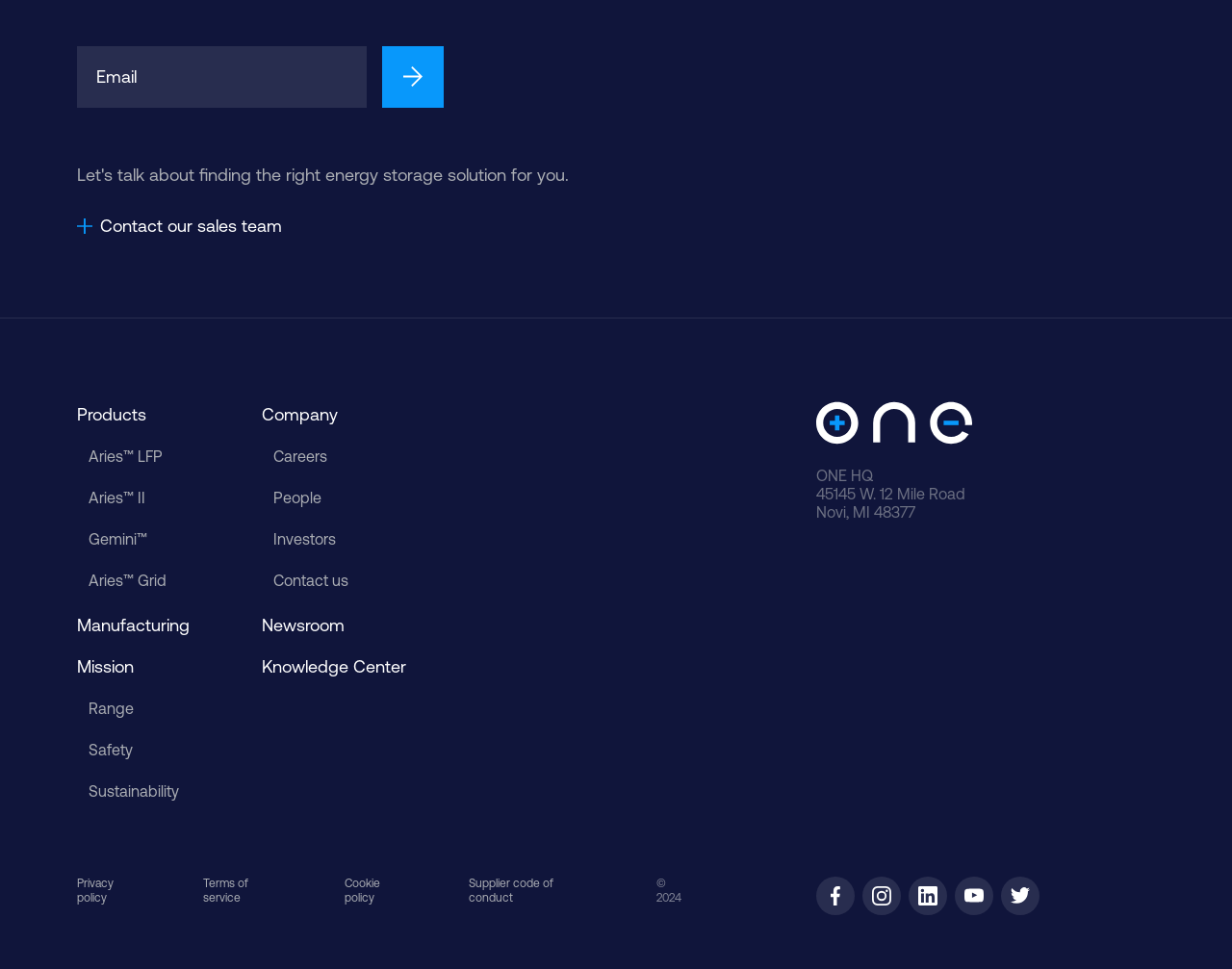Using the given description, provide the bounding box coordinates formatted as (top-left x, top-left y, bottom-right x, bottom-right y), with all values being floating point numbers between 0 and 1. Description: Previous: 5.4: Other Controversial Issues

None